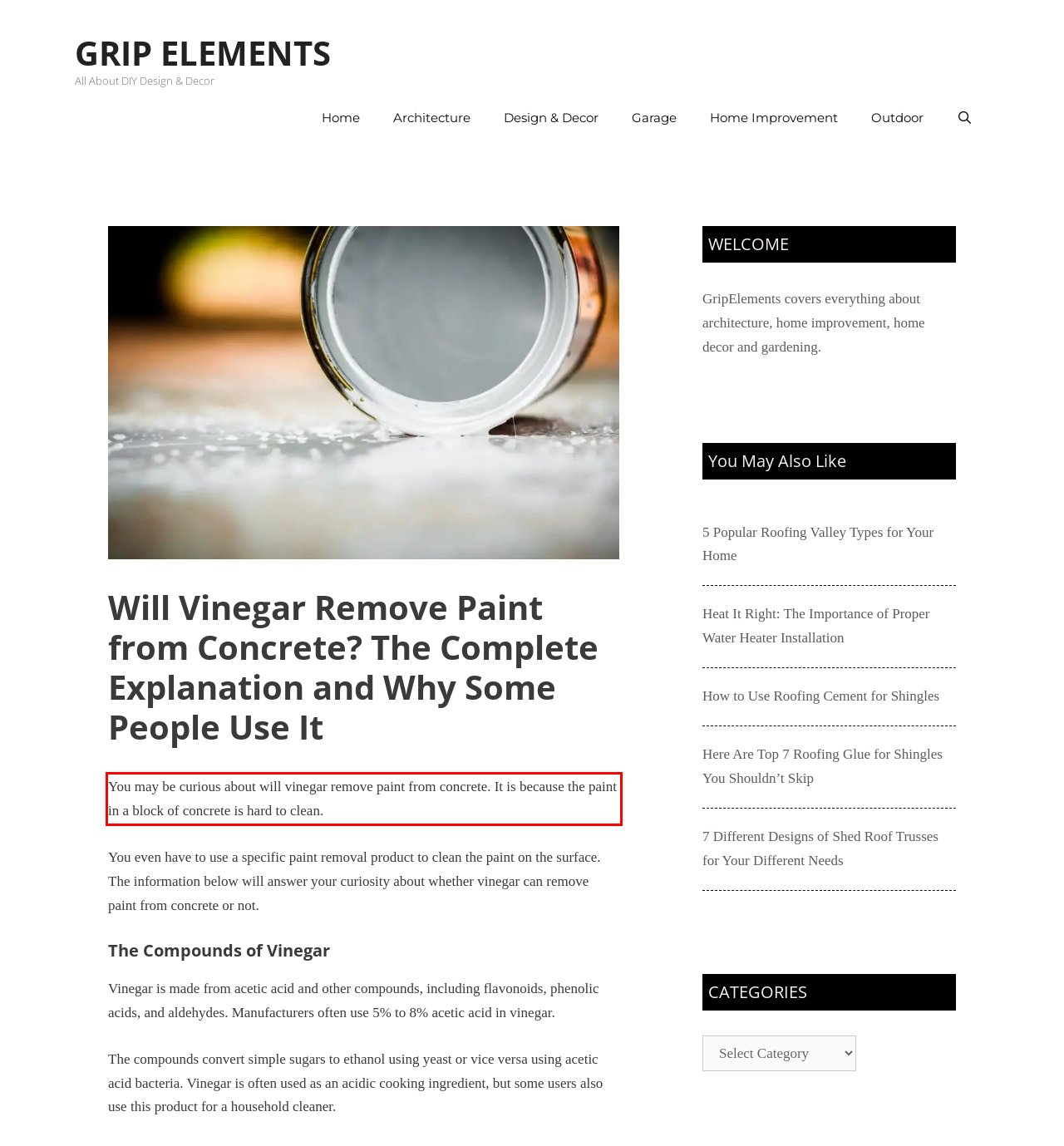Please analyze the screenshot of a webpage and extract the text content within the red bounding box using OCR.

You may be curious about will vinegar remove paint from concrete. It is because the paint in a block of concrete is hard to clean.